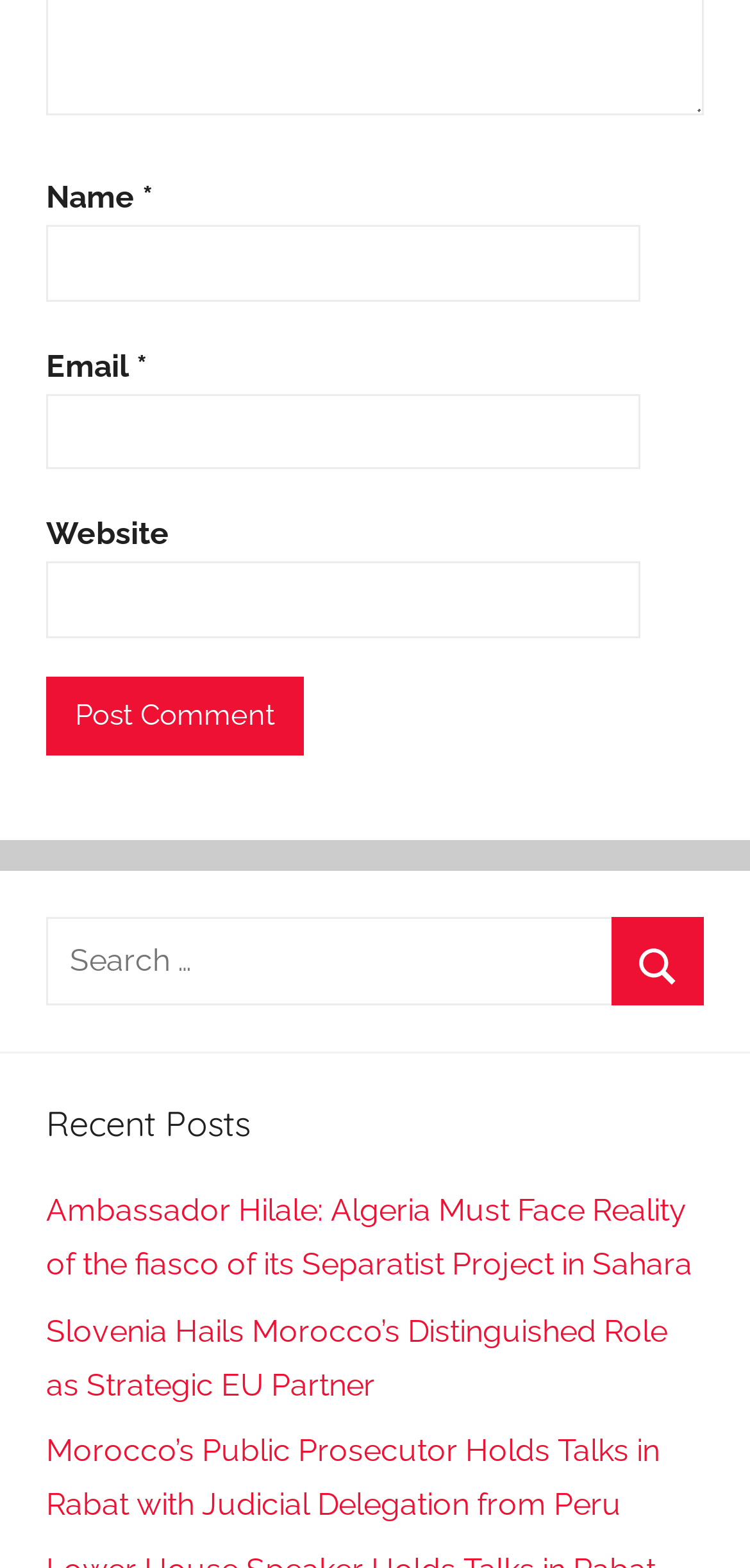Provide the bounding box coordinates of the HTML element this sentence describes: "parent_node: Website name="url"". The bounding box coordinates consist of four float numbers between 0 and 1, i.e., [left, top, right, bottom].

[0.062, 0.358, 0.854, 0.407]